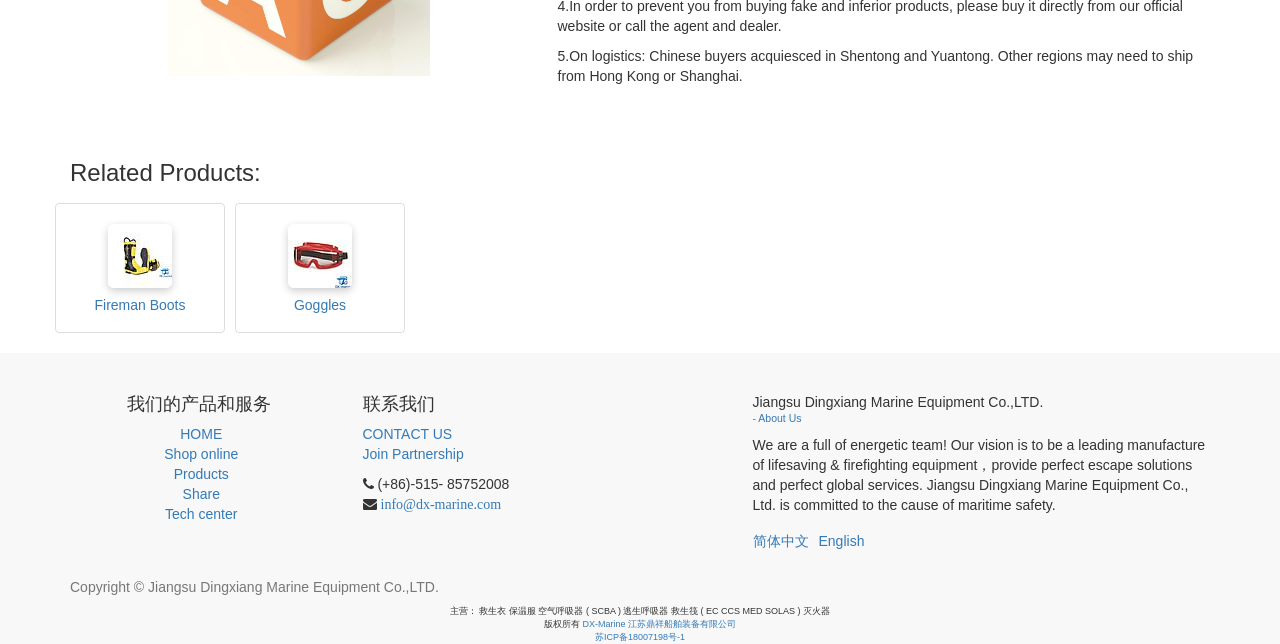Find the bounding box coordinates for the area you need to click to carry out the instruction: "Learn about the company". The coordinates should be four float numbers between 0 and 1, indicated as [left, top, right, bottom].

[0.592, 0.64, 0.626, 0.658]